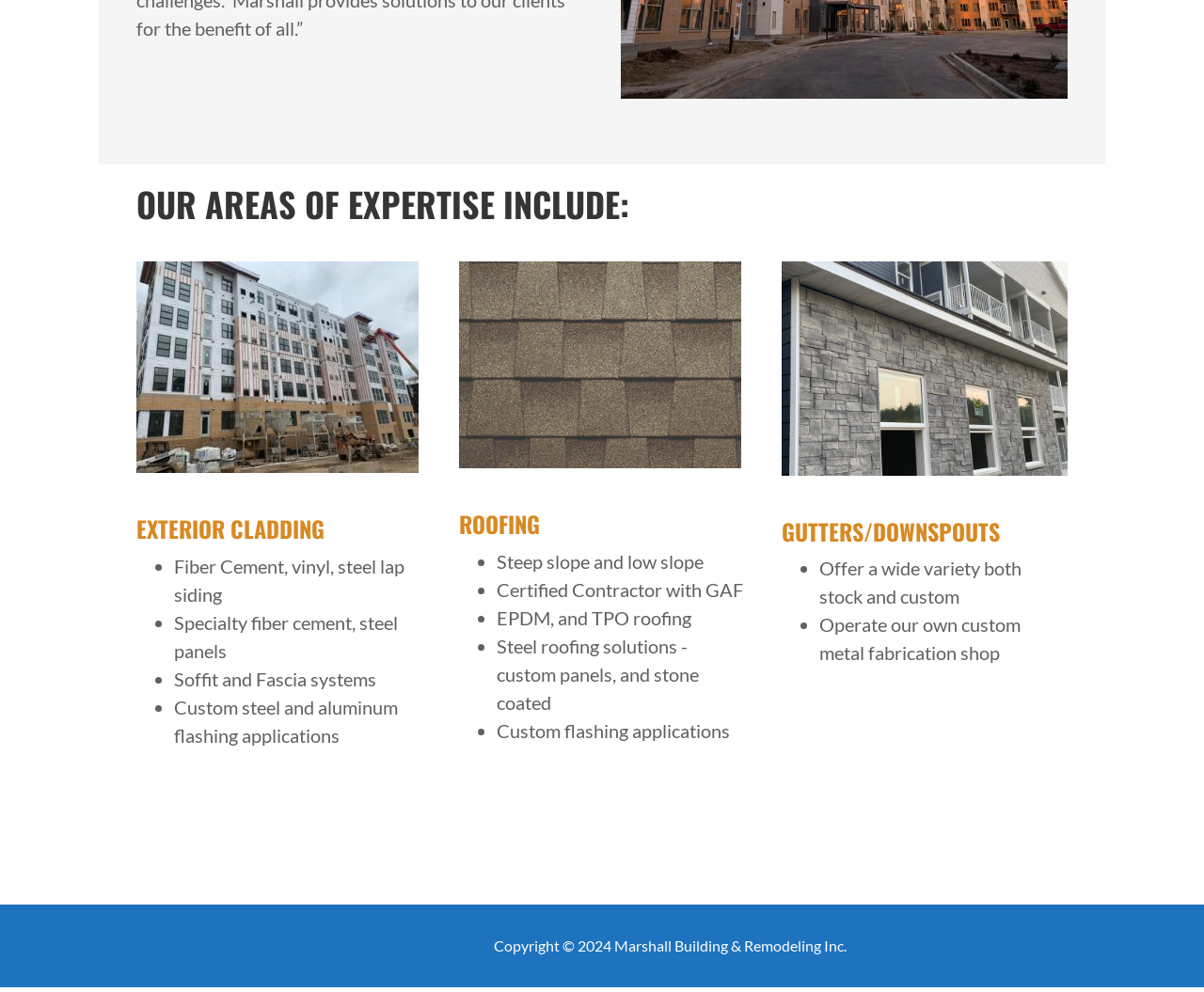Please respond to the question with a concise word or phrase:
What type of siding is mentioned under Exterior Cladding?

Fiber Cement, vinyl, steel lap siding